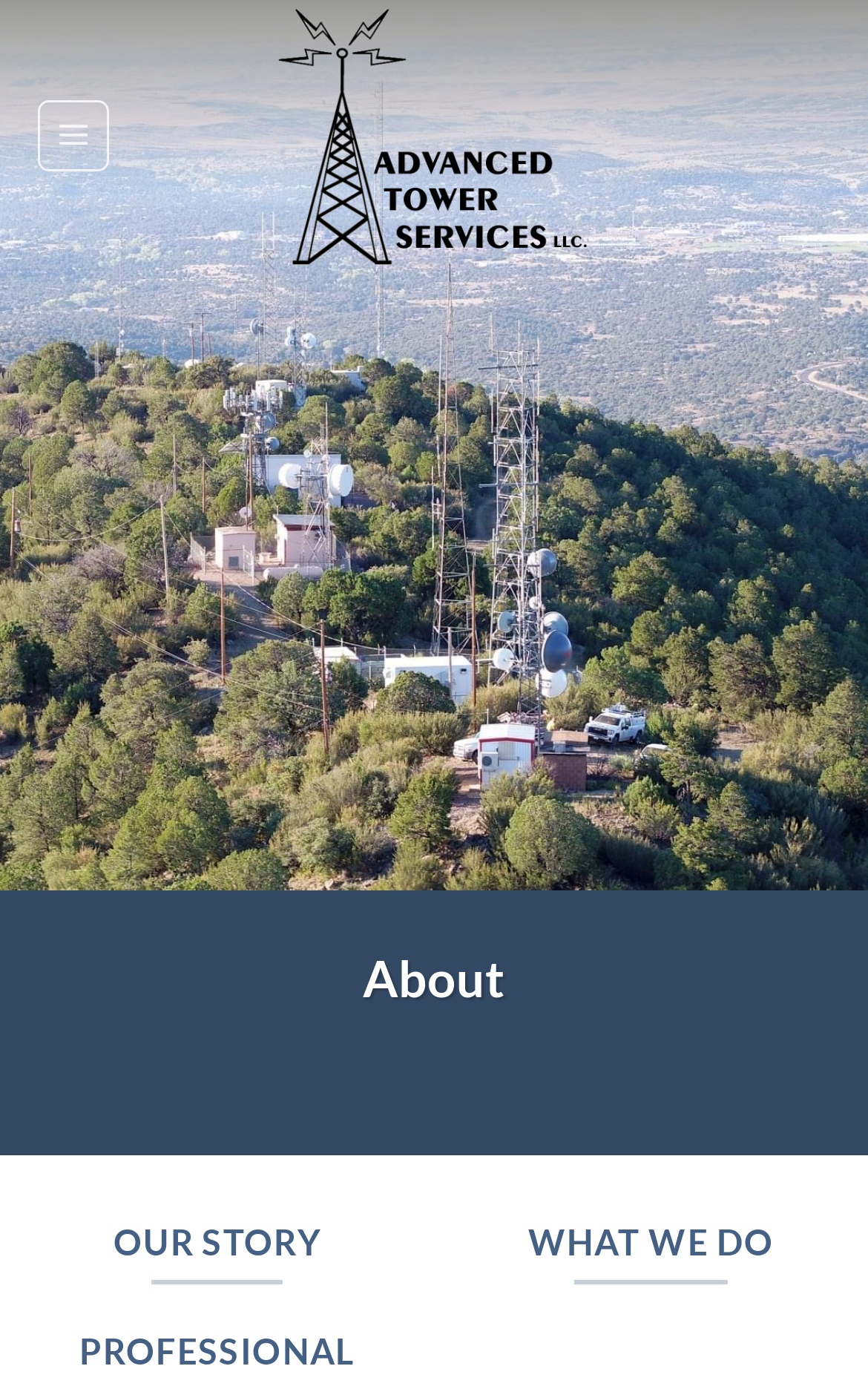Give a detailed overview of the webpage's appearance and contents.

The webpage is about Advanced Tower Services, LLC. and has a prominent link at the top with the company name, accompanied by an image of the company logo. Below this, there is a "Skip to content" link at the top-left corner. 

On the top-right side, there is a "Menu" link that, when expanded, reveals a dropdown menu containing two main sections: "About" and links to "OUR STORY" and "WHAT WE DO". The "About" section is a heading, while the other two are links. The menu is positioned slightly below the company name and logo.